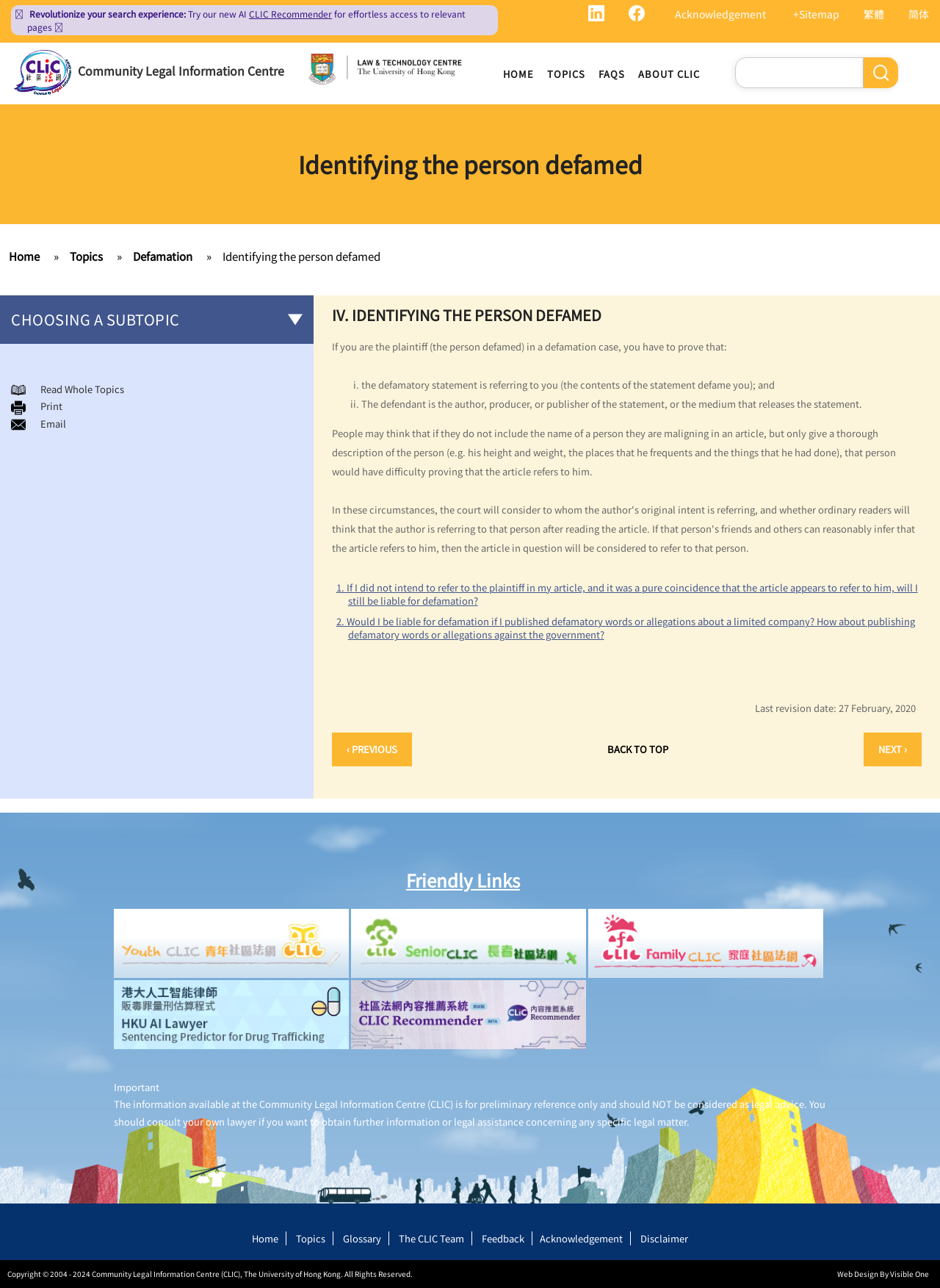Please answer the following question as detailed as possible based on the image: 
What are the options to choose from in the main navigation?

I looked at the main navigation section on the webpage and found the options 'HOME', 'TOPICS', 'FAQS', and 'ABOUT CLIC'.